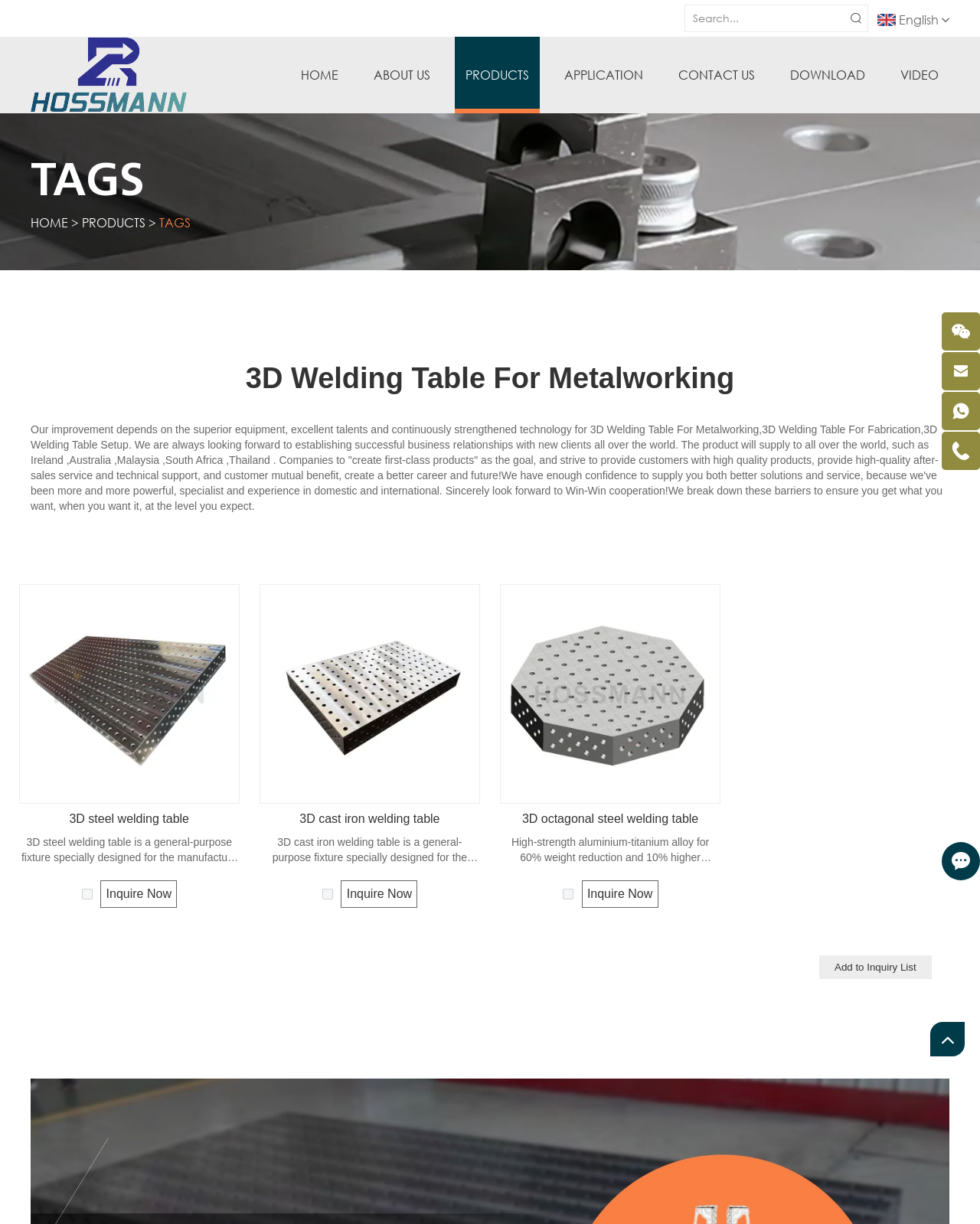What is the purpose of the 3D steel welding table?
Please look at the screenshot and answer in one word or a short phrase.

For manufacture of welded products